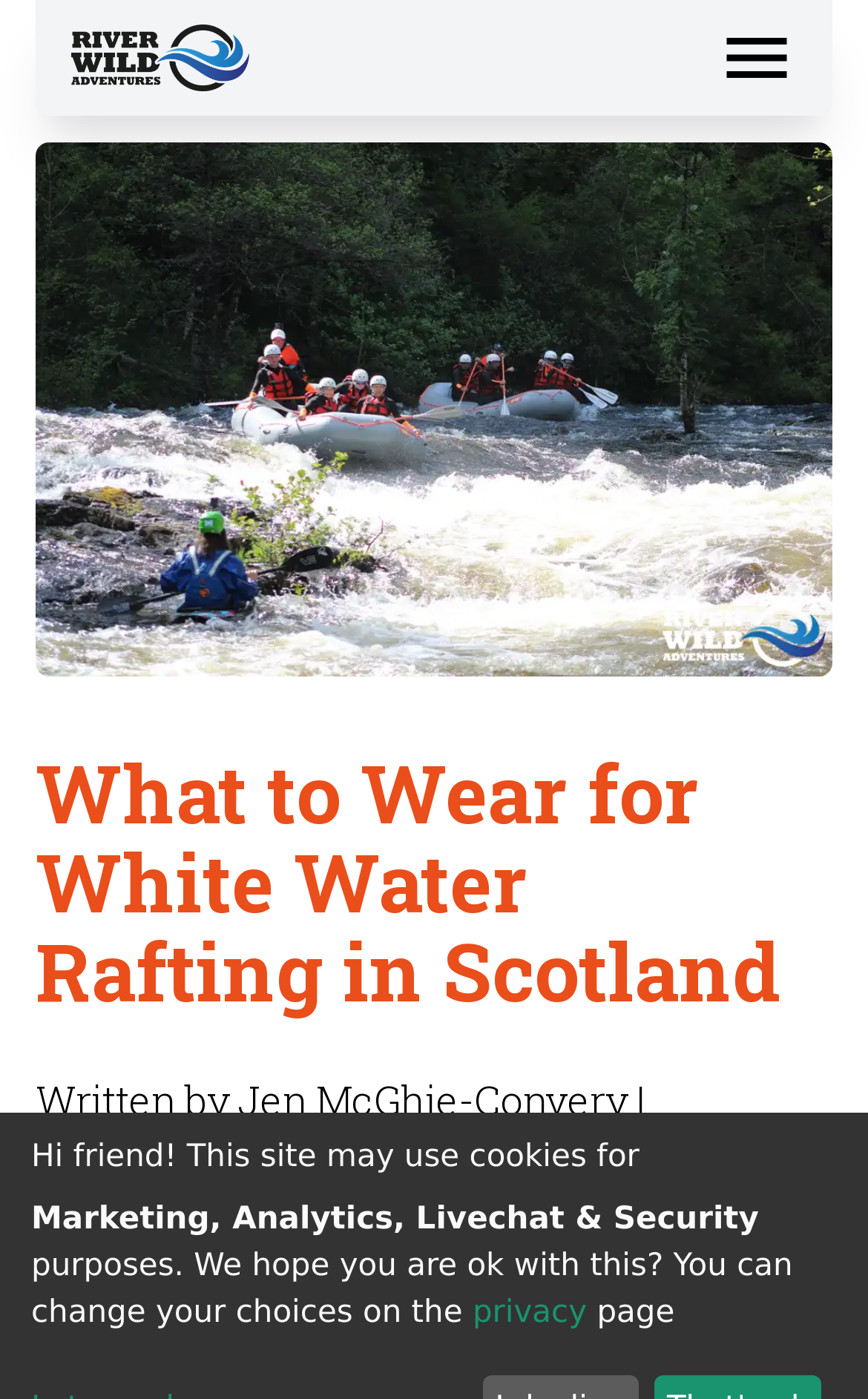Please provide a comprehensive answer to the question based on the screenshot: What is the topic of the article?

I found the topic of the article by looking at the main heading, which says 'What to Wear for White Water Rafting in Scotland', indicating that the article is about what to wear for white water rafting.